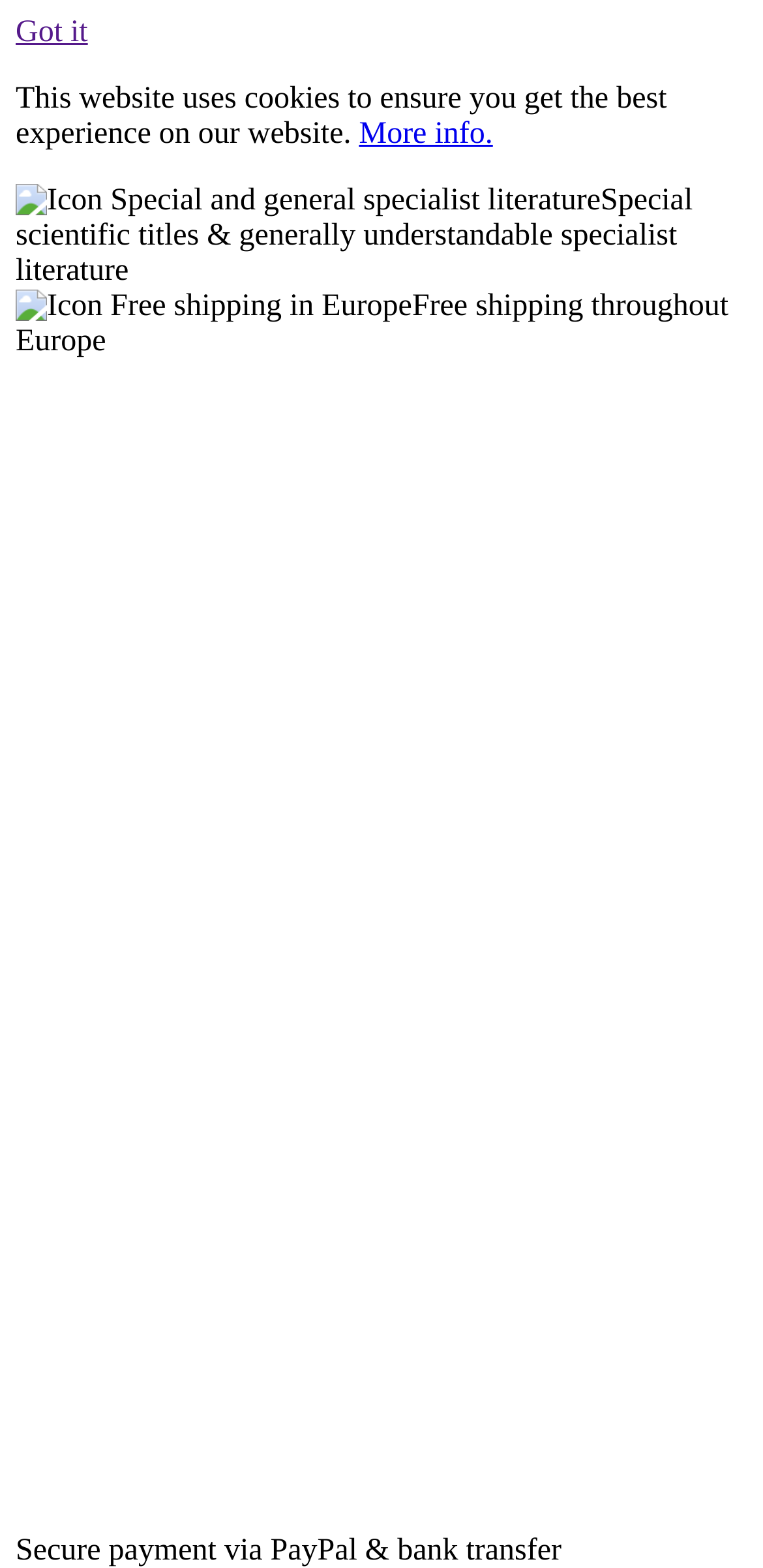Please examine the image and provide a detailed answer to the question: What is the theme of the literature?

Based on the image icon and the static text 'Special scientific titles & generally understandable specialist literature', it can be inferred that the theme of the literature is special scientific titles.